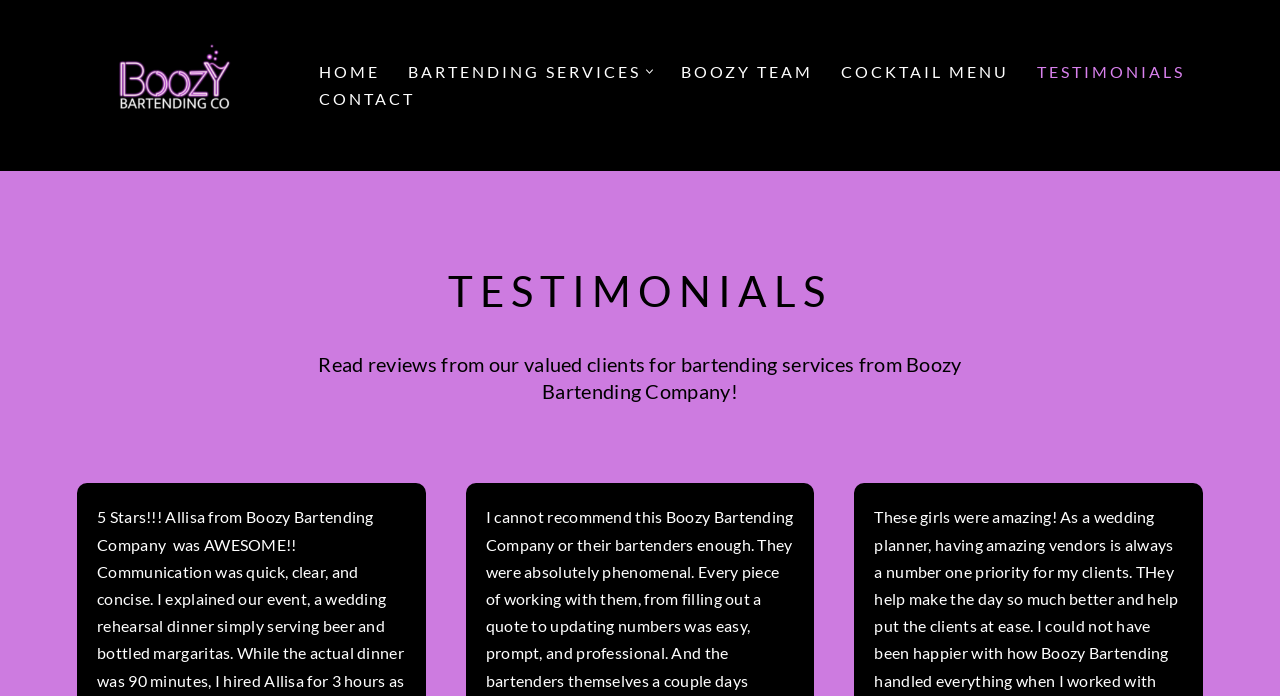Pinpoint the bounding box coordinates of the area that must be clicked to complete this instruction: "skip to content".

[0.0, 0.046, 0.023, 0.075]